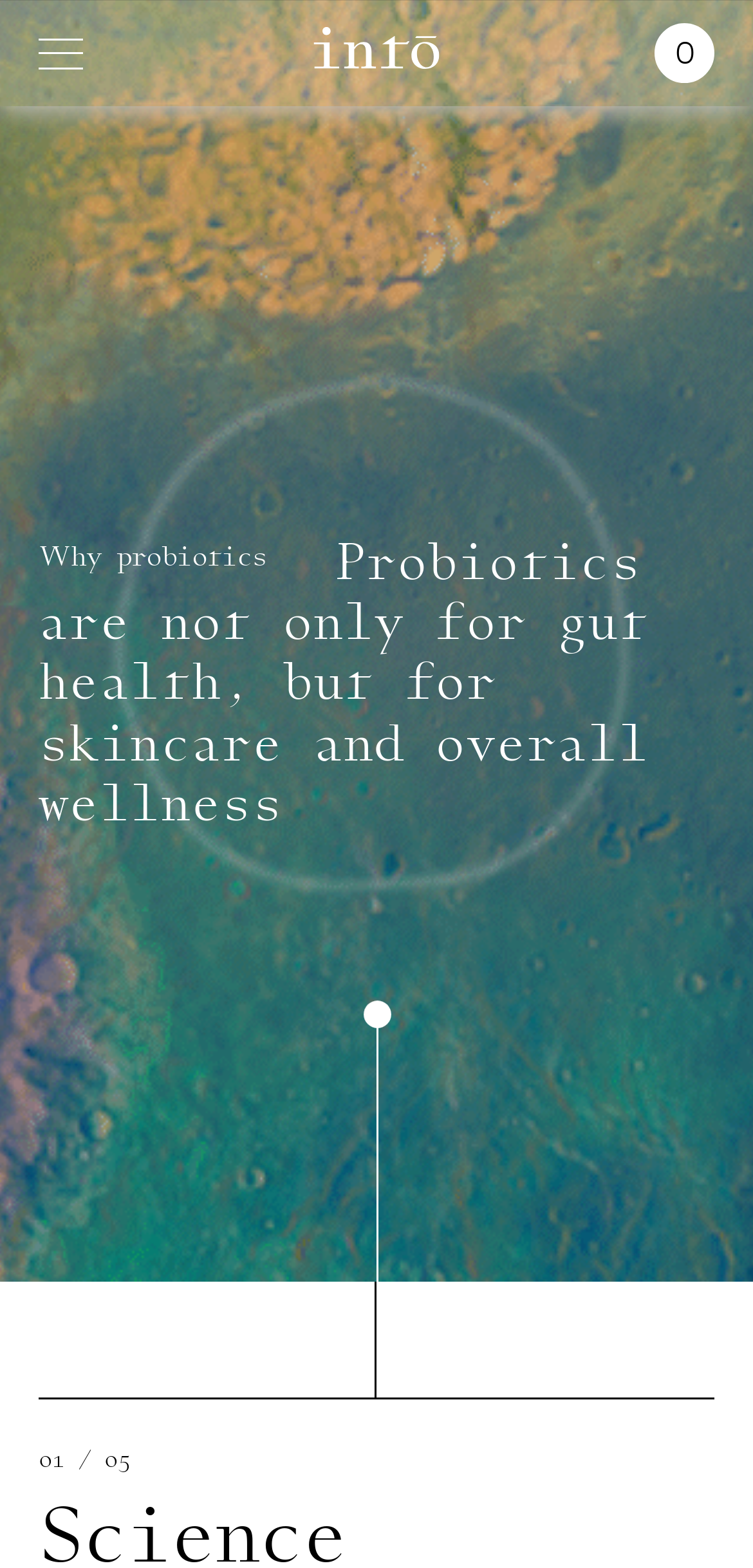Identify and extract the main heading from the webpage.

Why probiotics Probiotics are not only for gut health, but for skincare and overall wellness